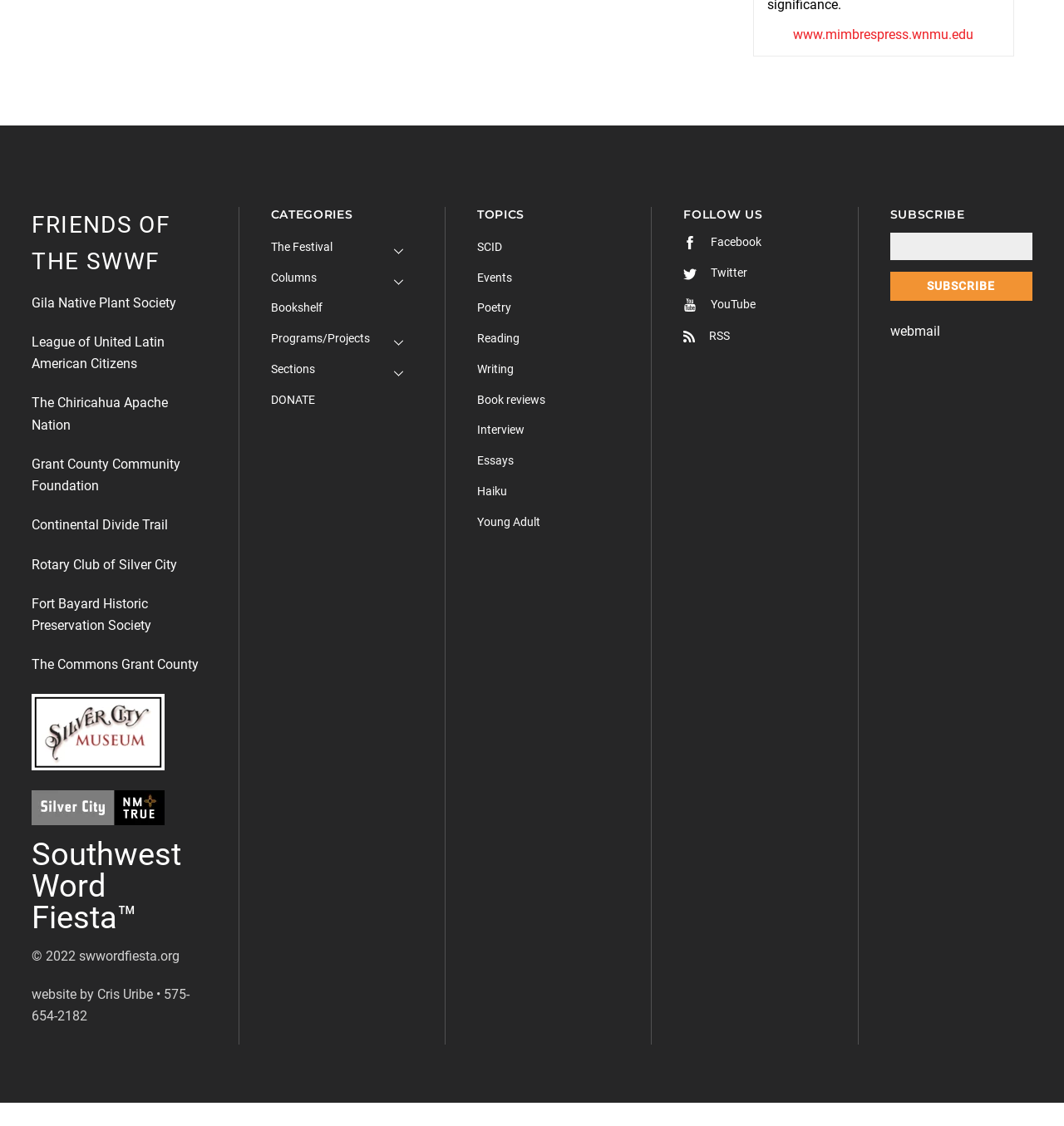Determine the bounding box coordinates for the area that needs to be clicked to fulfill this task: "Click on the link to Gila Native Plant Society". The coordinates must be given as four float numbers between 0 and 1, i.e., [left, top, right, bottom].

[0.03, 0.262, 0.166, 0.276]